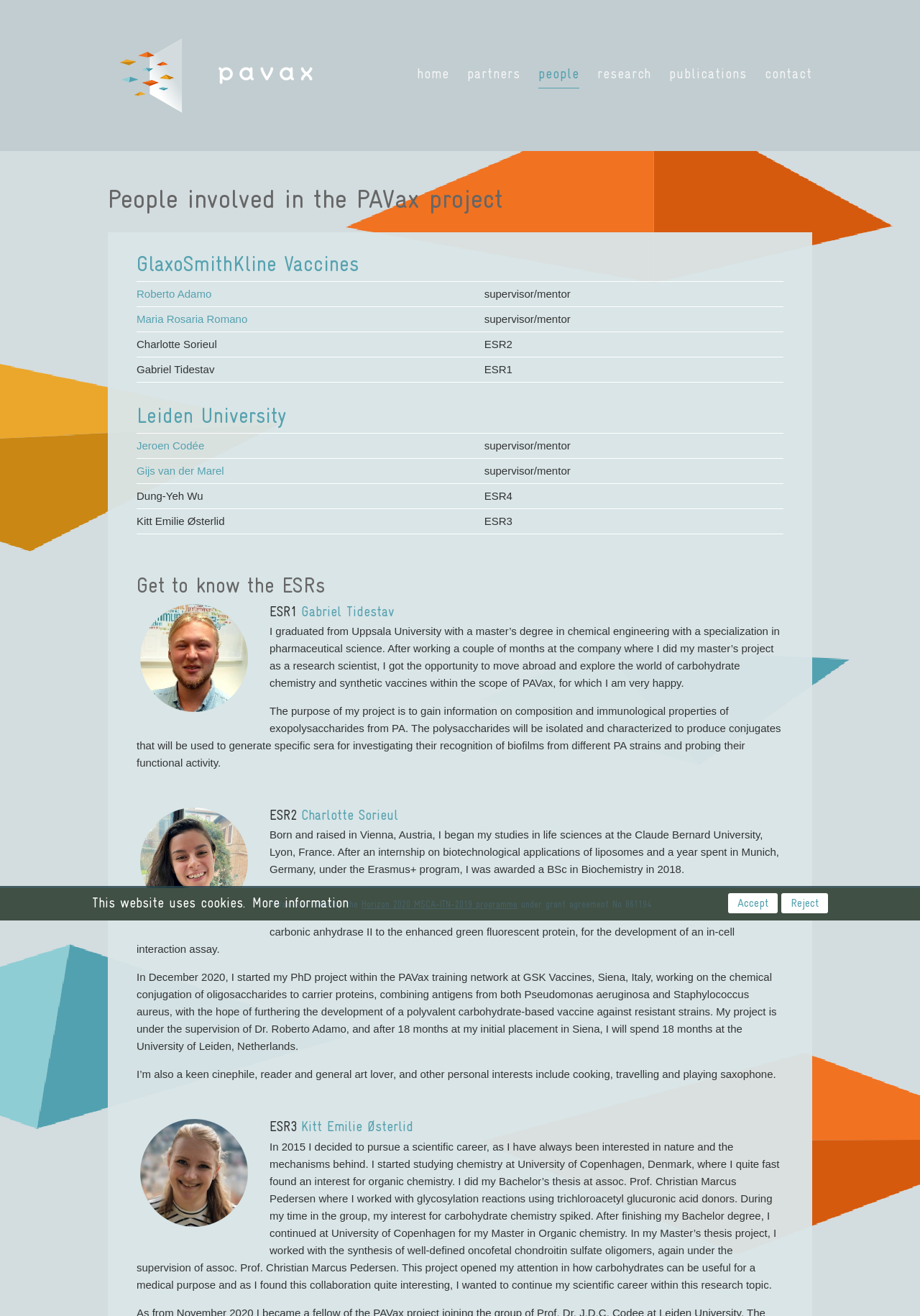Respond to the question below with a single word or phrase:
What is the name of the first ESR mentioned?

Gabriel Tidestav